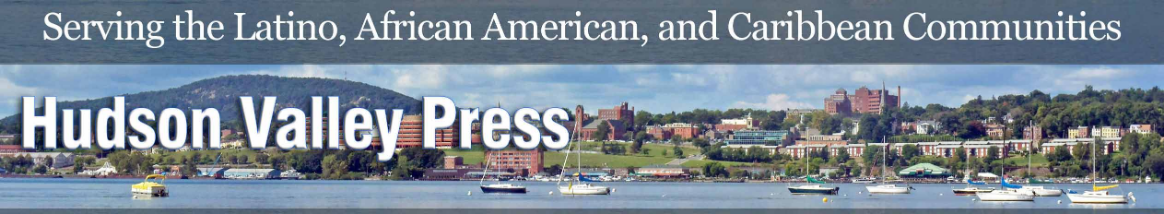Describe all elements and aspects of the image.

The image features the main header for Hudson Valley Press, an outlet dedicated to serving the Latino, African American, and Caribbean communities. Displayed prominently at the center is the name "Hudson Valley Press," rendered in bold, striking typography against a serene background of the Hudson River. This picturesque view captures boats gently bobbing on the water, with lush green hills and buildings lining the shoreline in the distance. The banner above the name reinforces the publication's commitment to its diverse readership, adding context to the vibrant landscape that symbolizes the community it serves.